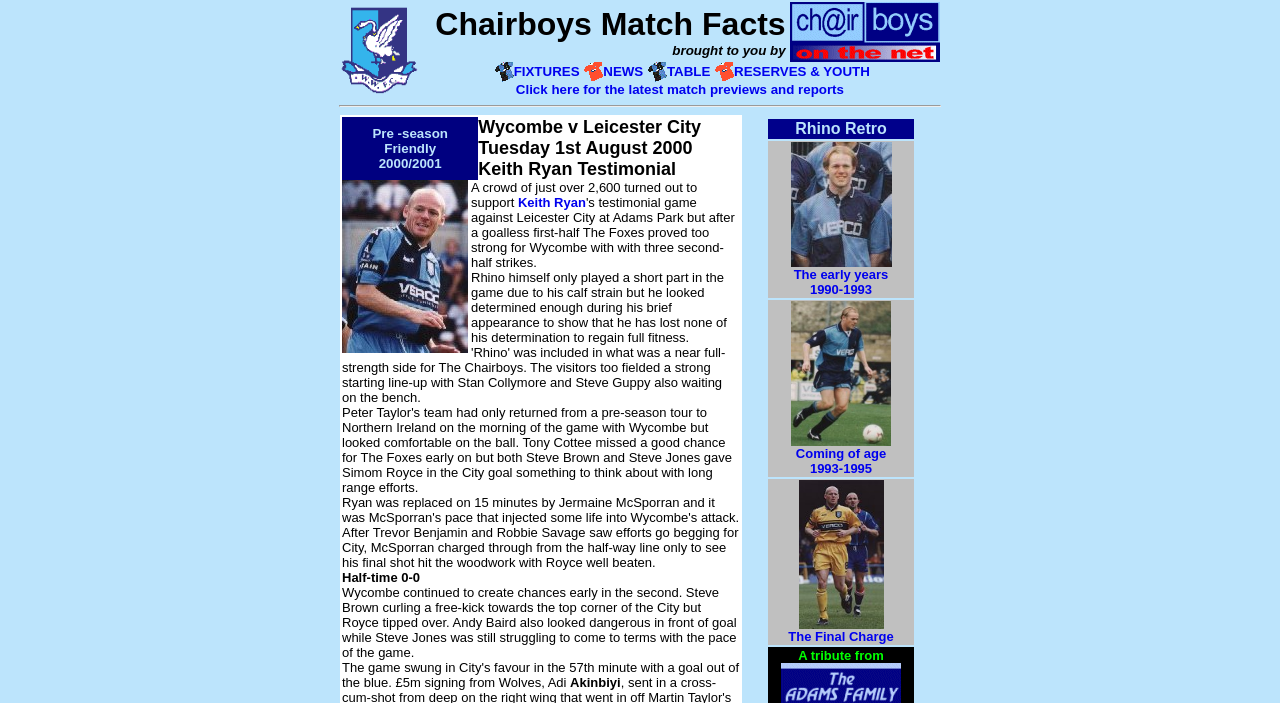Please identify the bounding box coordinates of the element's region that should be clicked to execute the following instruction: "Go to the 'Home' page". The bounding box coordinates must be four float numbers between 0 and 1, i.e., [left, top, right, bottom].

None